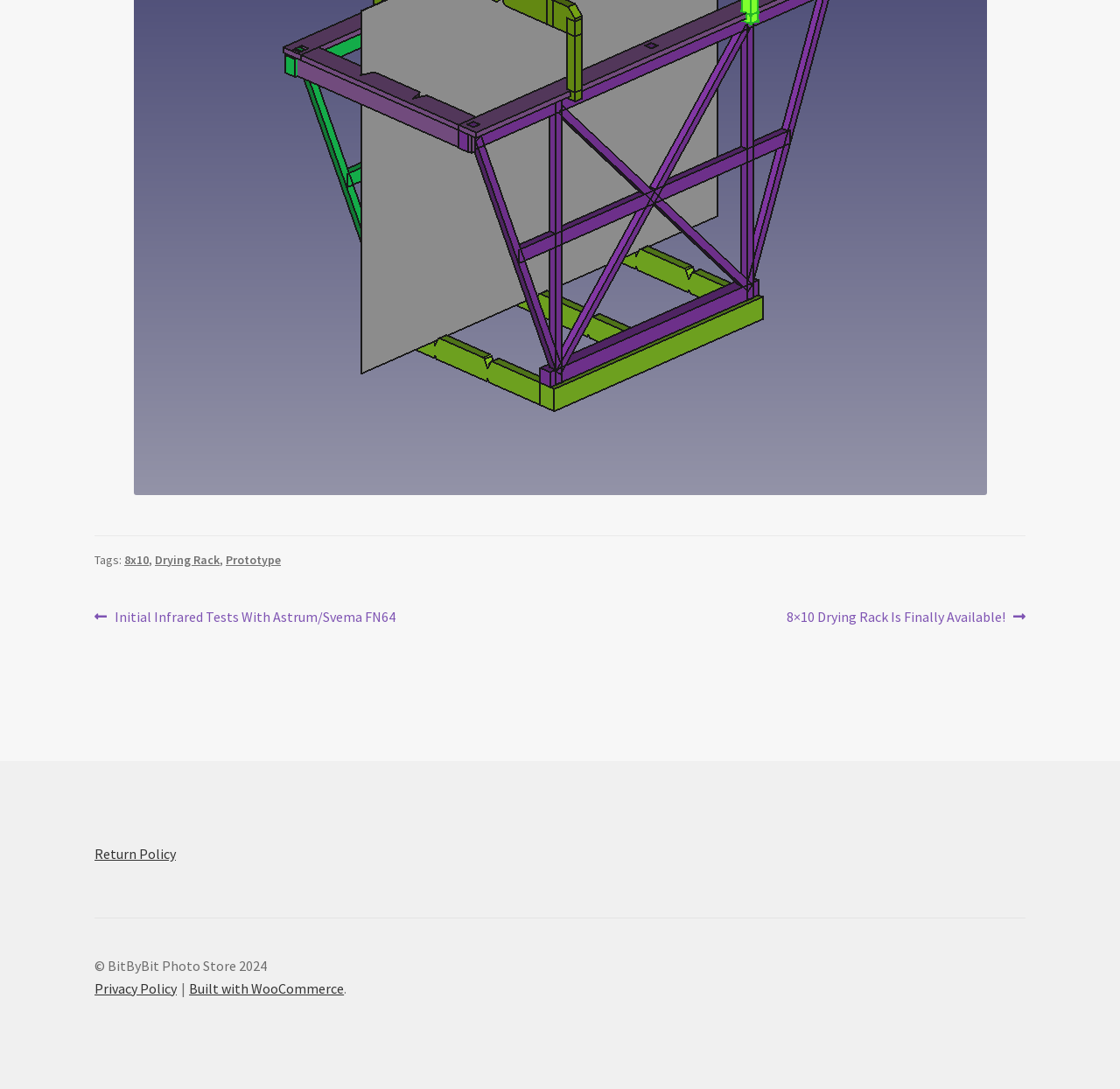Identify the bounding box coordinates of the region that should be clicked to execute the following instruction: "View next post".

[0.703, 0.557, 0.916, 0.577]